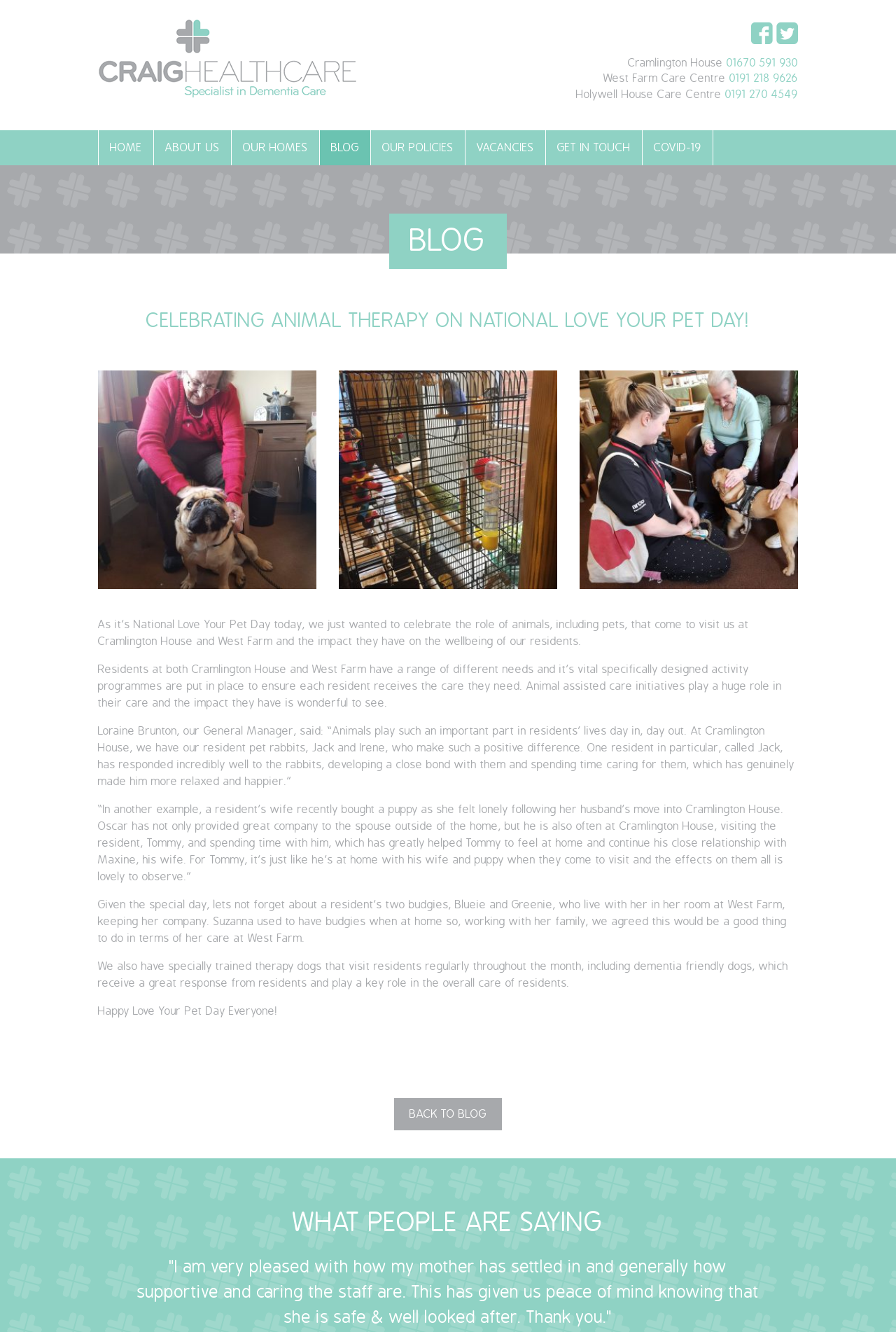What type of dogs visit residents regularly?
Please answer using one word or phrase, based on the screenshot.

Therapy dogs